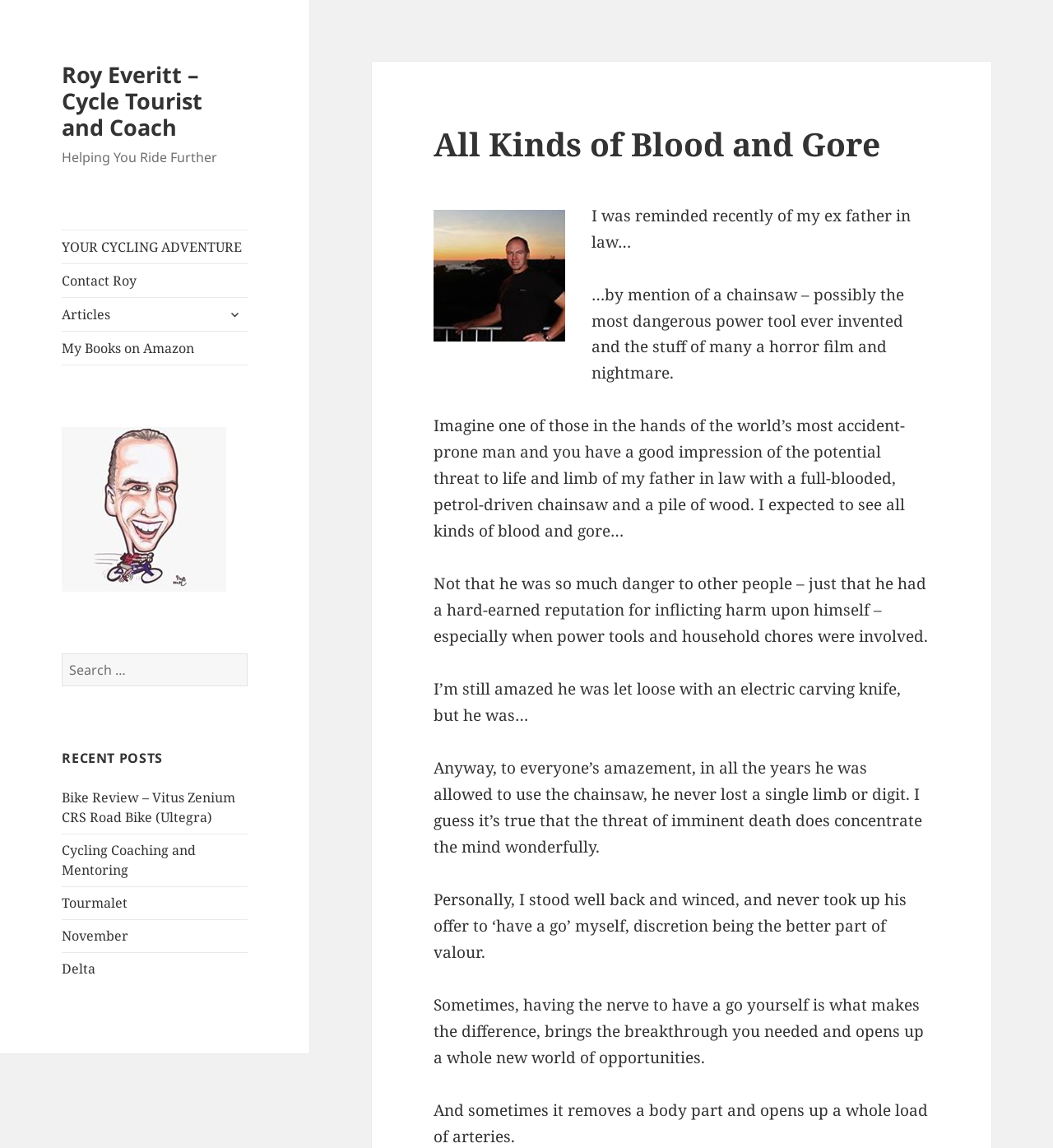Can you specify the bounding box coordinates of the area that needs to be clicked to fulfill the following instruction: "Search for something"?

[0.059, 0.569, 0.235, 0.598]